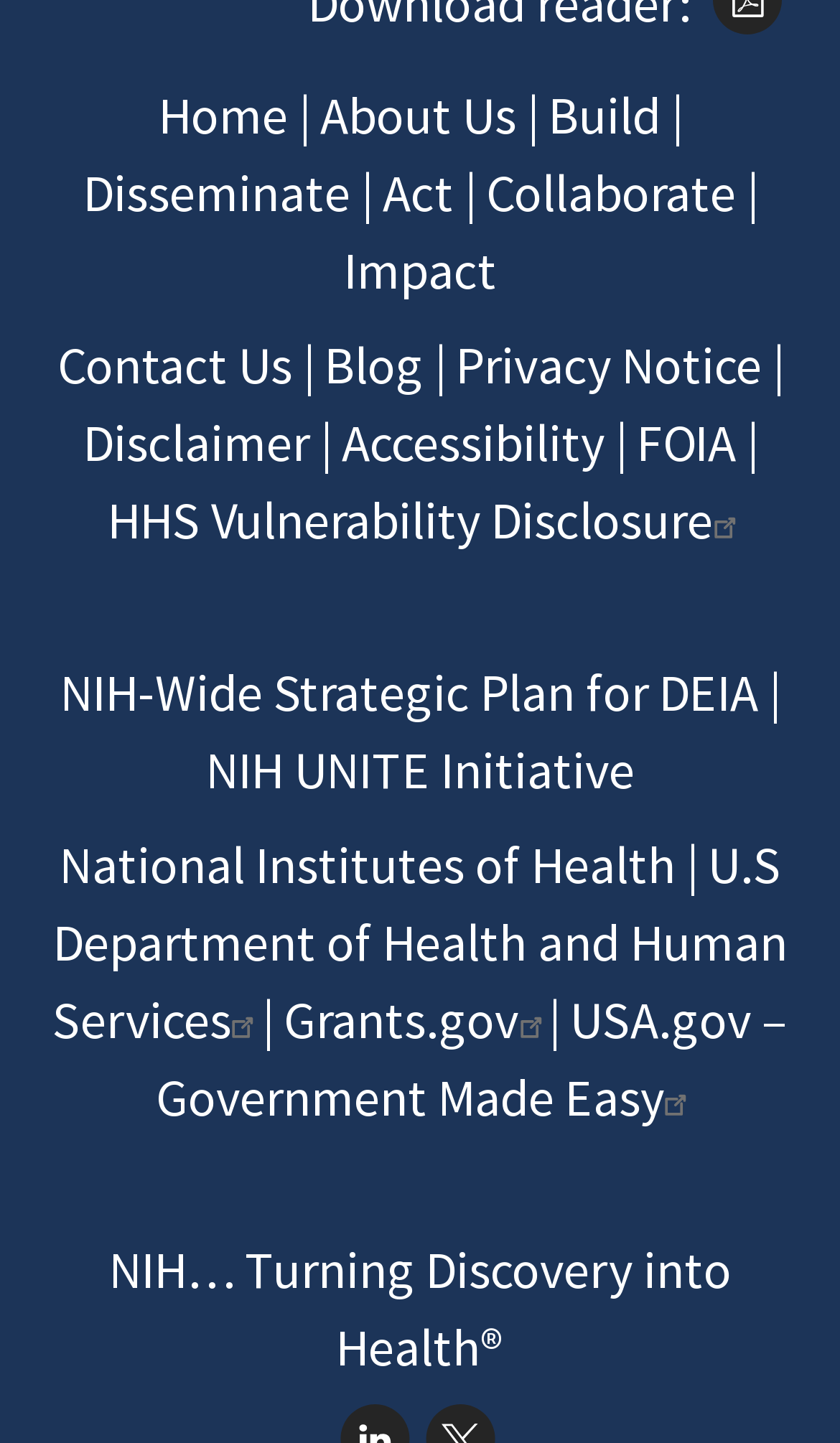Answer the following in one word or a short phrase: 
What is the first link on the top navigation bar?

Home